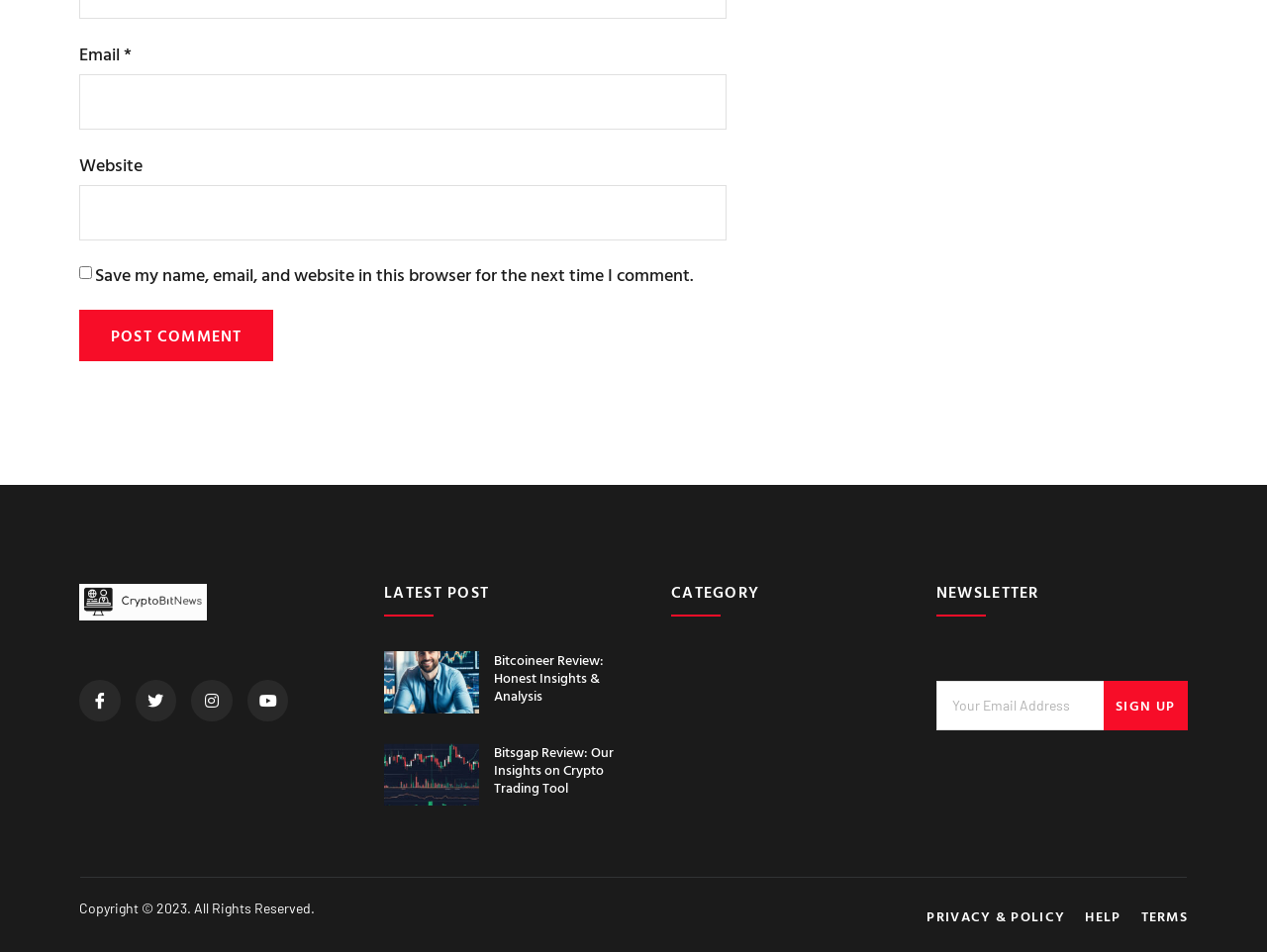Predict the bounding box of the UI element based on this description: "Privacy & Policy".

[0.732, 0.955, 0.841, 0.969]